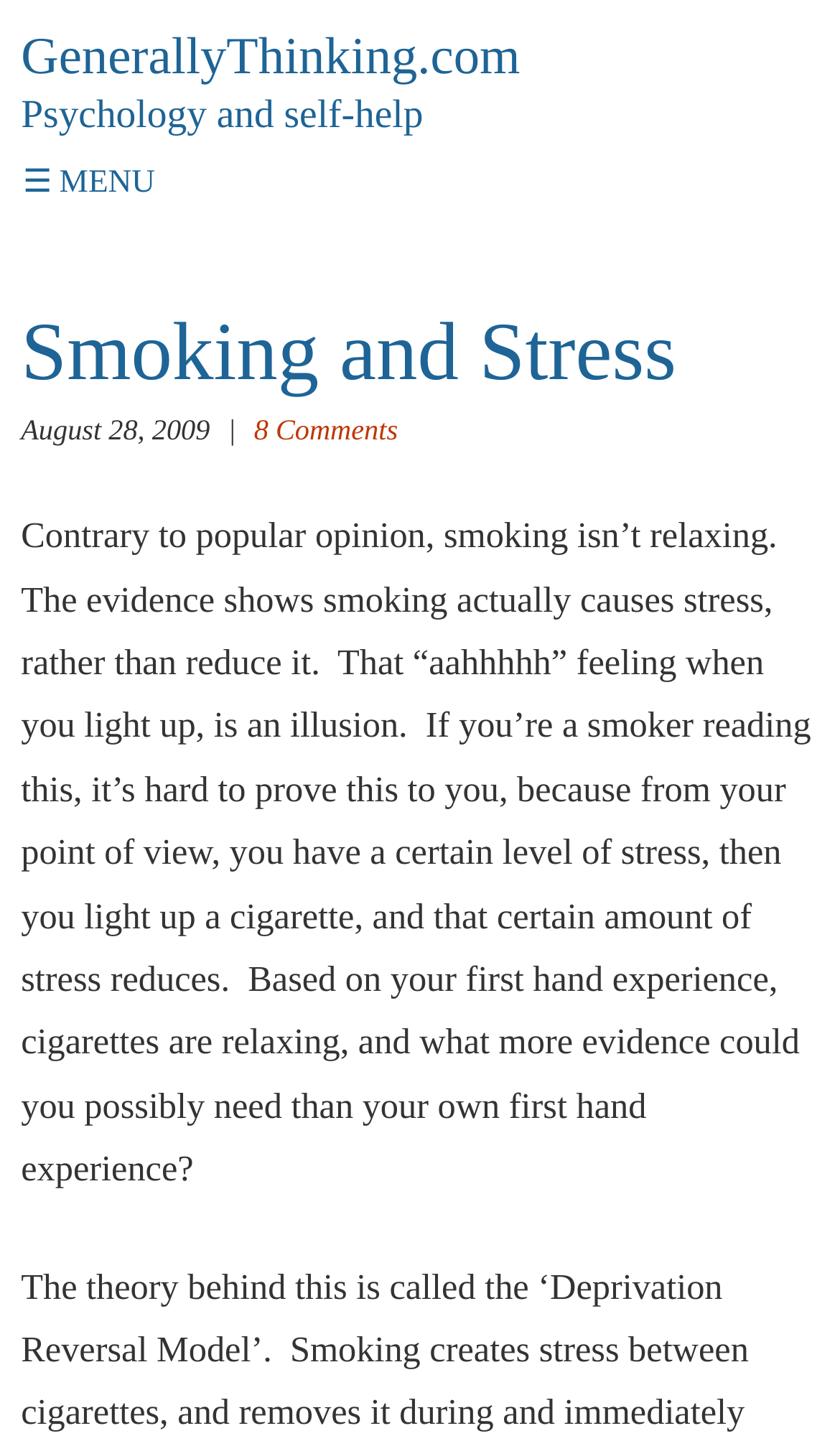What is the topic of the article?
Answer the question with detailed information derived from the image.

The topic of the article can be determined by looking at the heading 'Smoking and Stress' which is a subheading under the main heading 'GenerallyThinking.com'. This heading is located at the top of the article and indicates the topic being discussed.